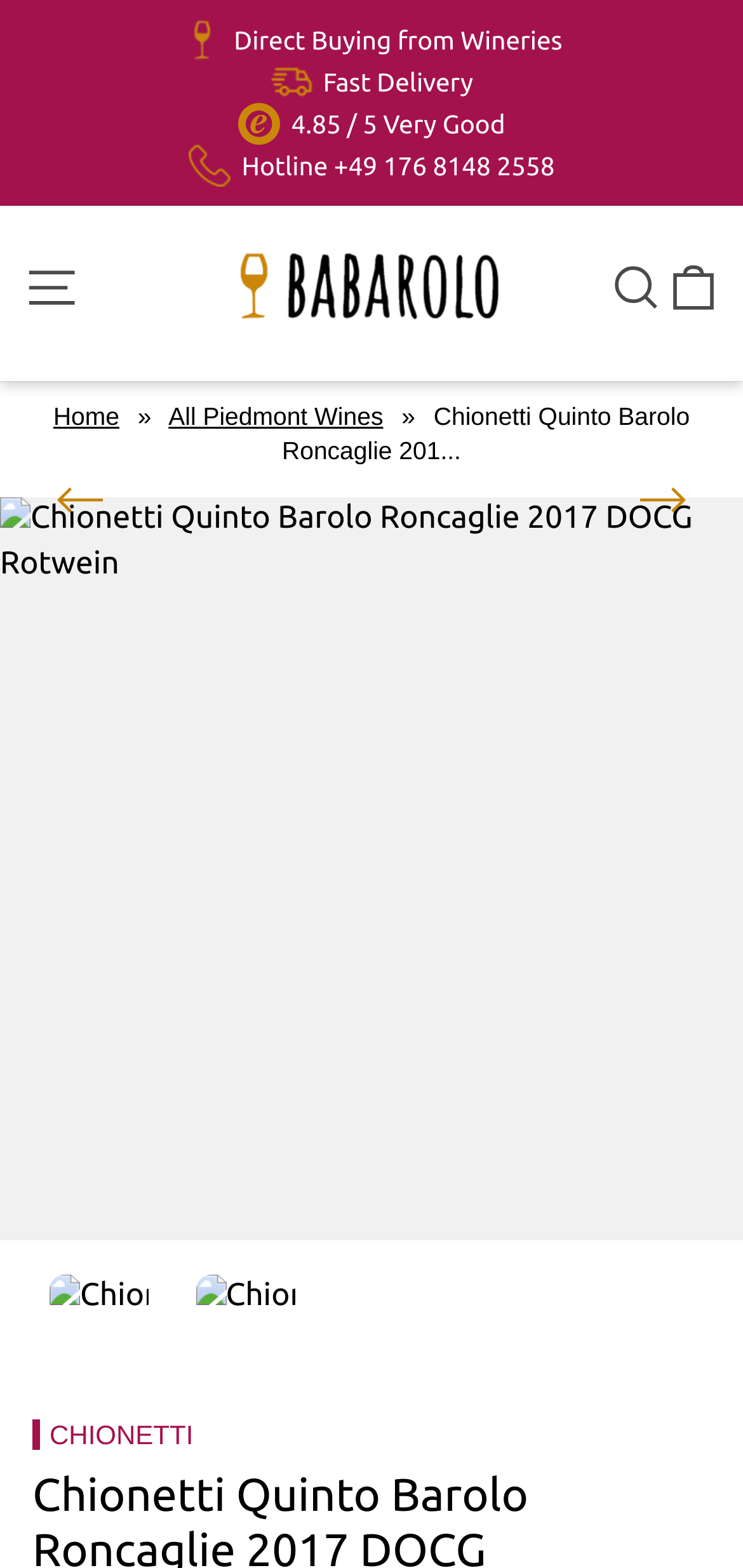Kindly provide the bounding box coordinates of the section you need to click on to fulfill the given instruction: "View the cart".

[0.888, 0.156, 0.976, 0.21]